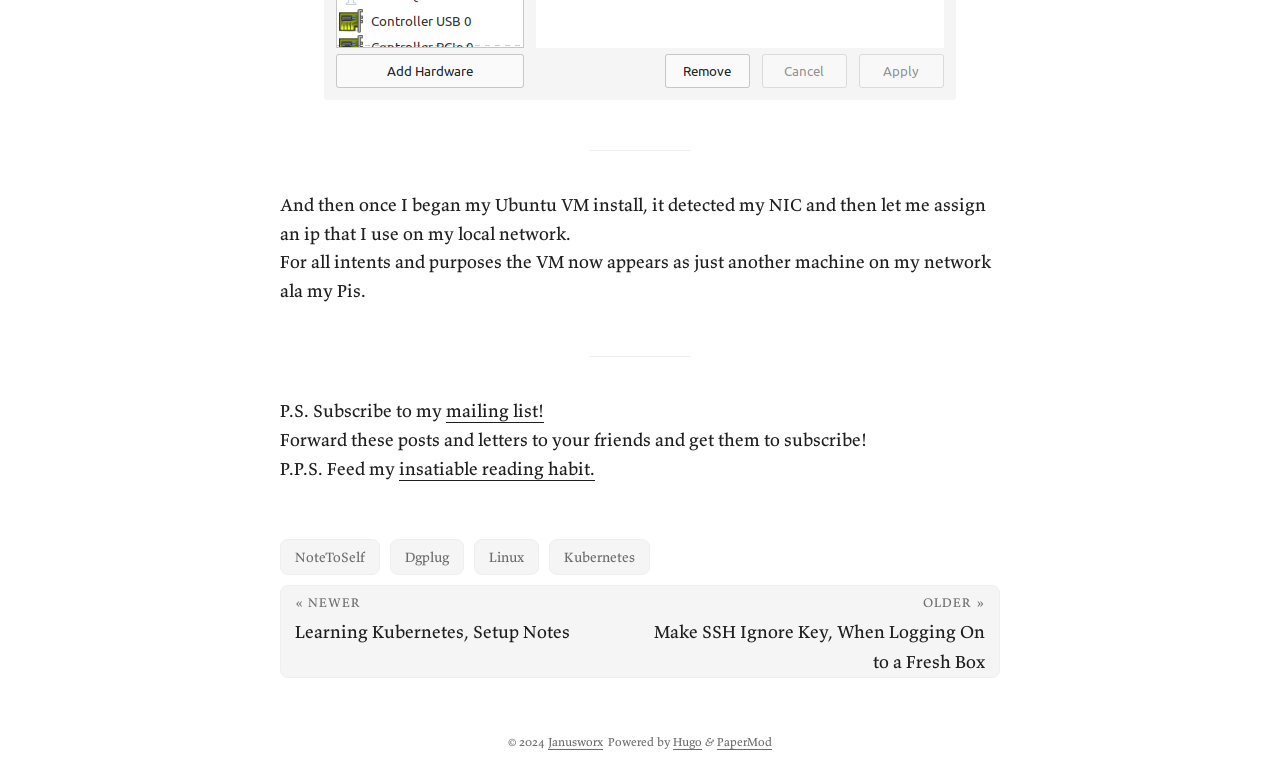What is the name of the theme used by the website?
Using the details from the image, give an elaborate explanation to answer the question.

The website is powered by Hugo and uses the PaperMod theme, as mentioned at the bottom of the page in the text 'Powered by Hugo & PaperMod'.